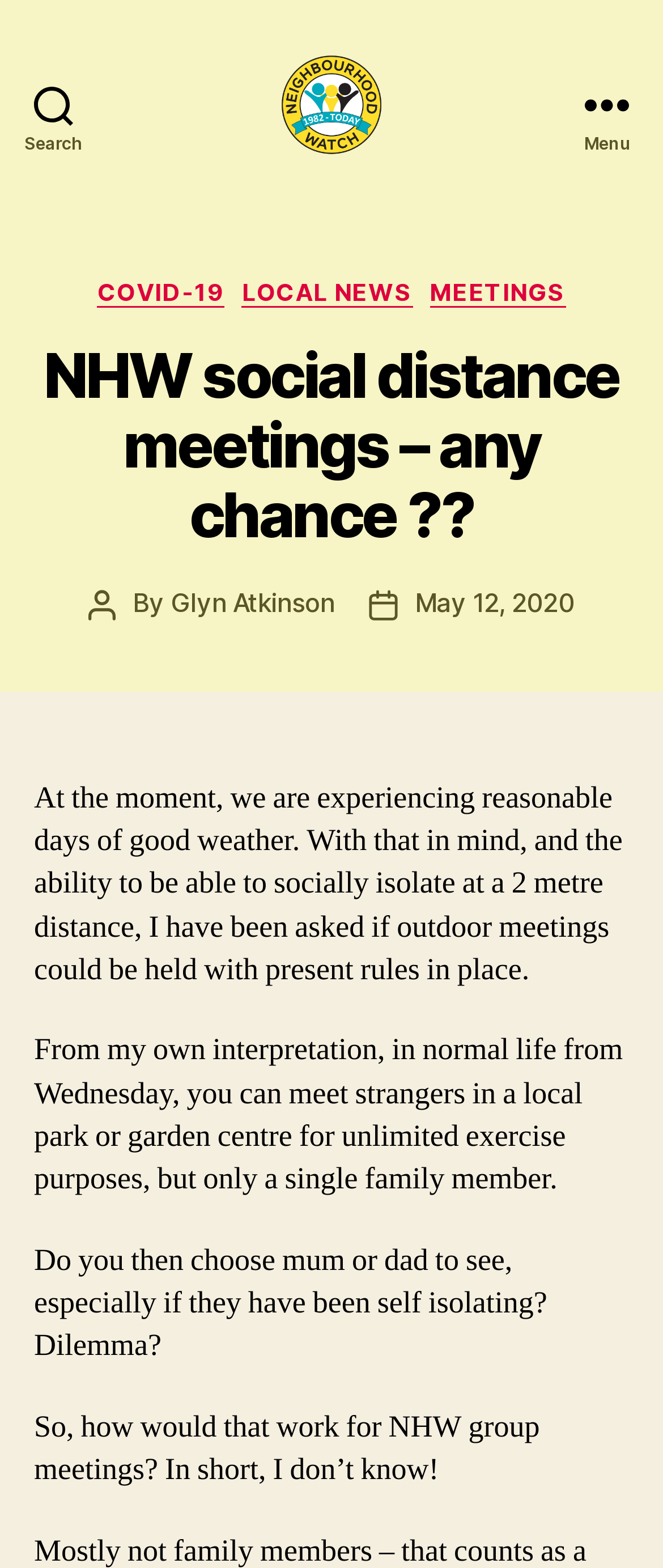Given the following UI element description: "May 12, 2020", find the bounding box coordinates in the webpage screenshot.

[0.626, 0.375, 0.867, 0.395]